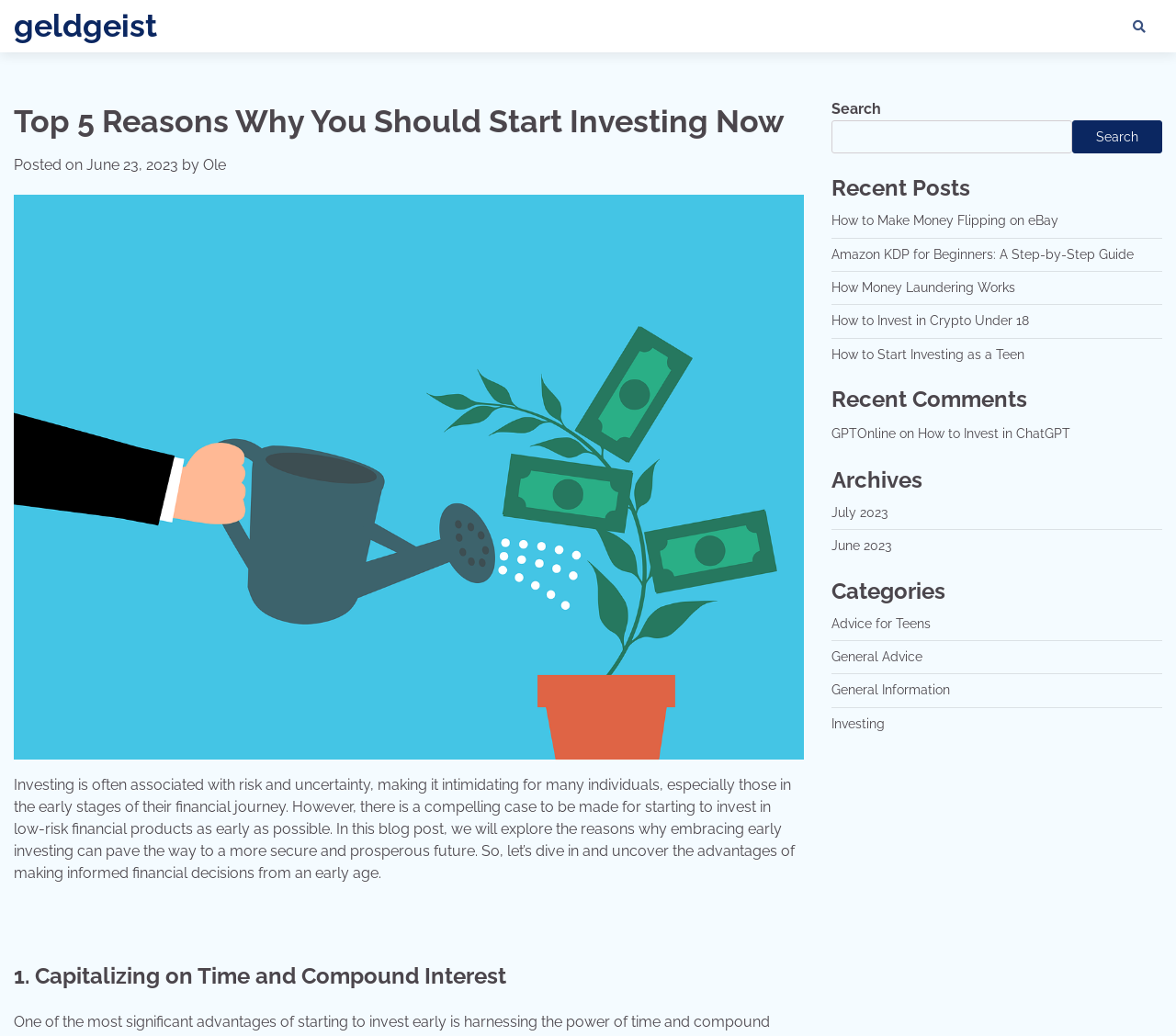Use a single word or phrase to answer this question: 
How many recent posts are listed?

5